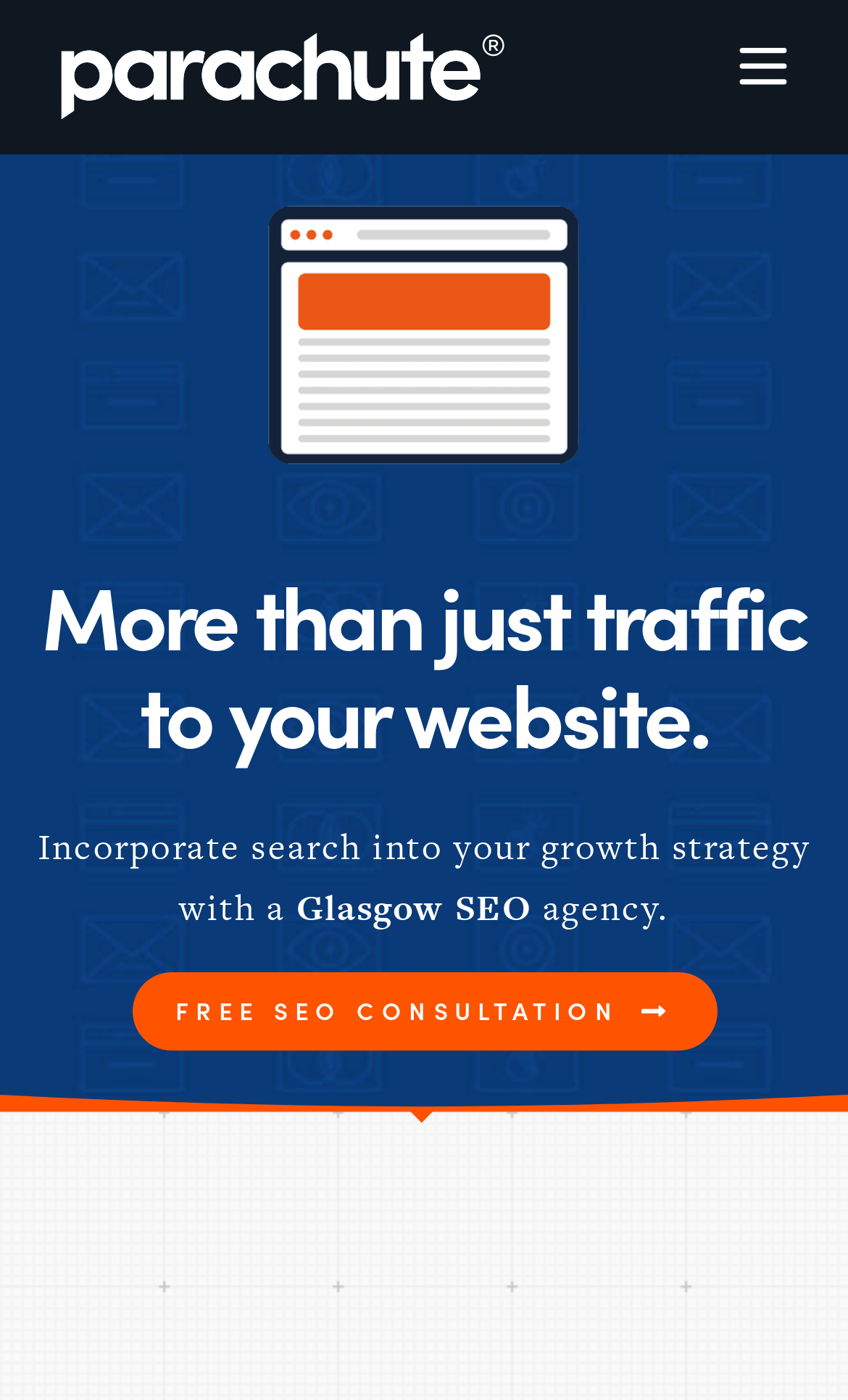Provide a comprehensive description of the webpage.

The webpage is about Parachute, a digital agency that provides expert SEO services to improve a website's search visibility. At the top left of the page, there is a white logo of Parachute, accompanied by a link with the same name. Below the logo, there is a large background image that spans the entire width of the page.

The main content of the page is divided into two sections. On the left side, there is a heading that reads "More than just traffic to your website." This heading is followed by a paragraph of text that starts with "Incorporate search into your growth strategy with a" and ends with "Glasgow SEO agency." The text is broken into three separate elements, with "Glasgow SEO" and "agency" being separate from the rest of the sentence.

On the right side of the page, there is a call-to-action link that reads "FREE SEO CONSULTATION" with an arrow icon. This link is positioned below the heading and the paragraph of text. Above the link, there is a smaller image that is related to the heading "More than just traffic to your website."